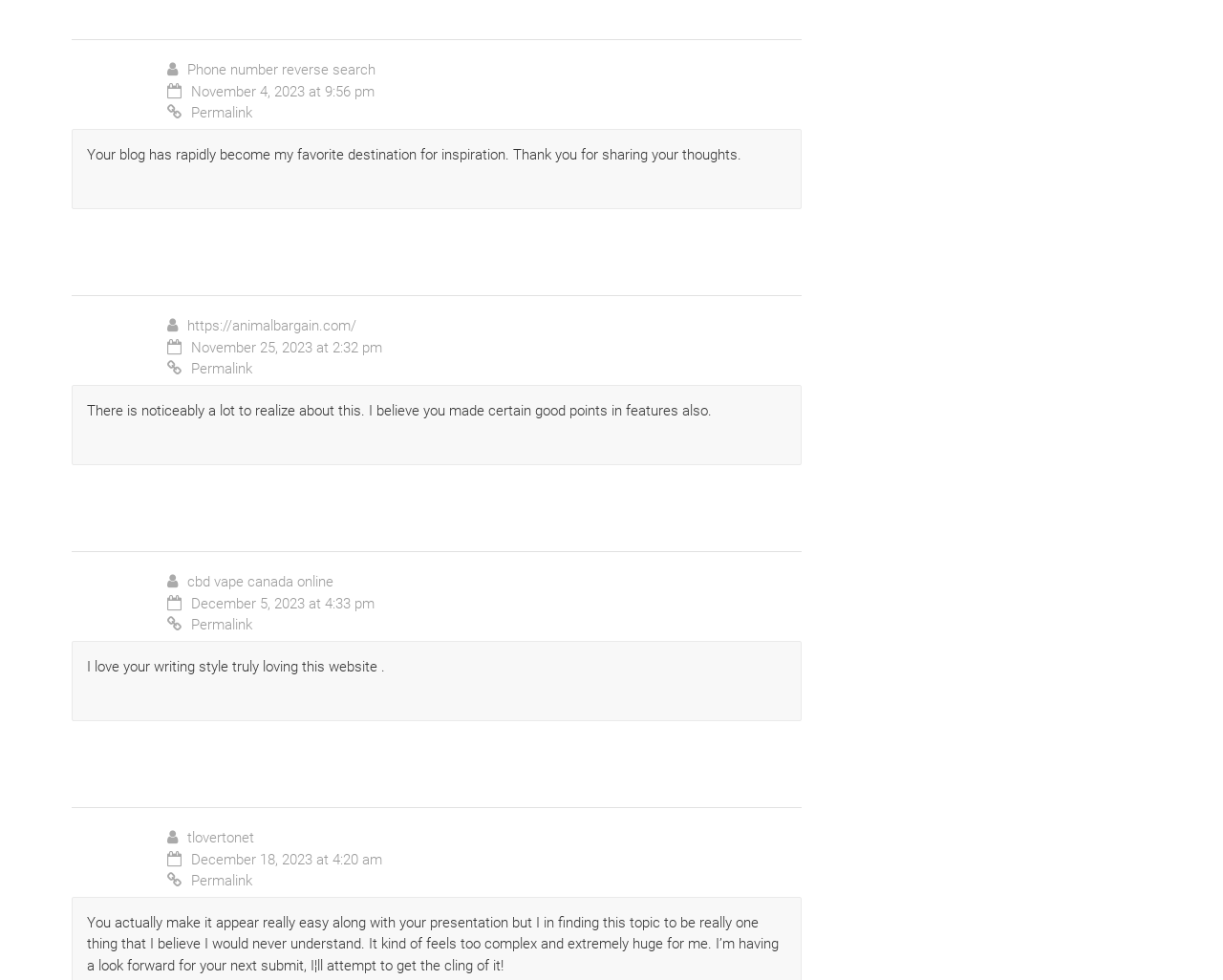What is the date of the second article?
Based on the image, give a one-word or short phrase answer.

November 25, 2023